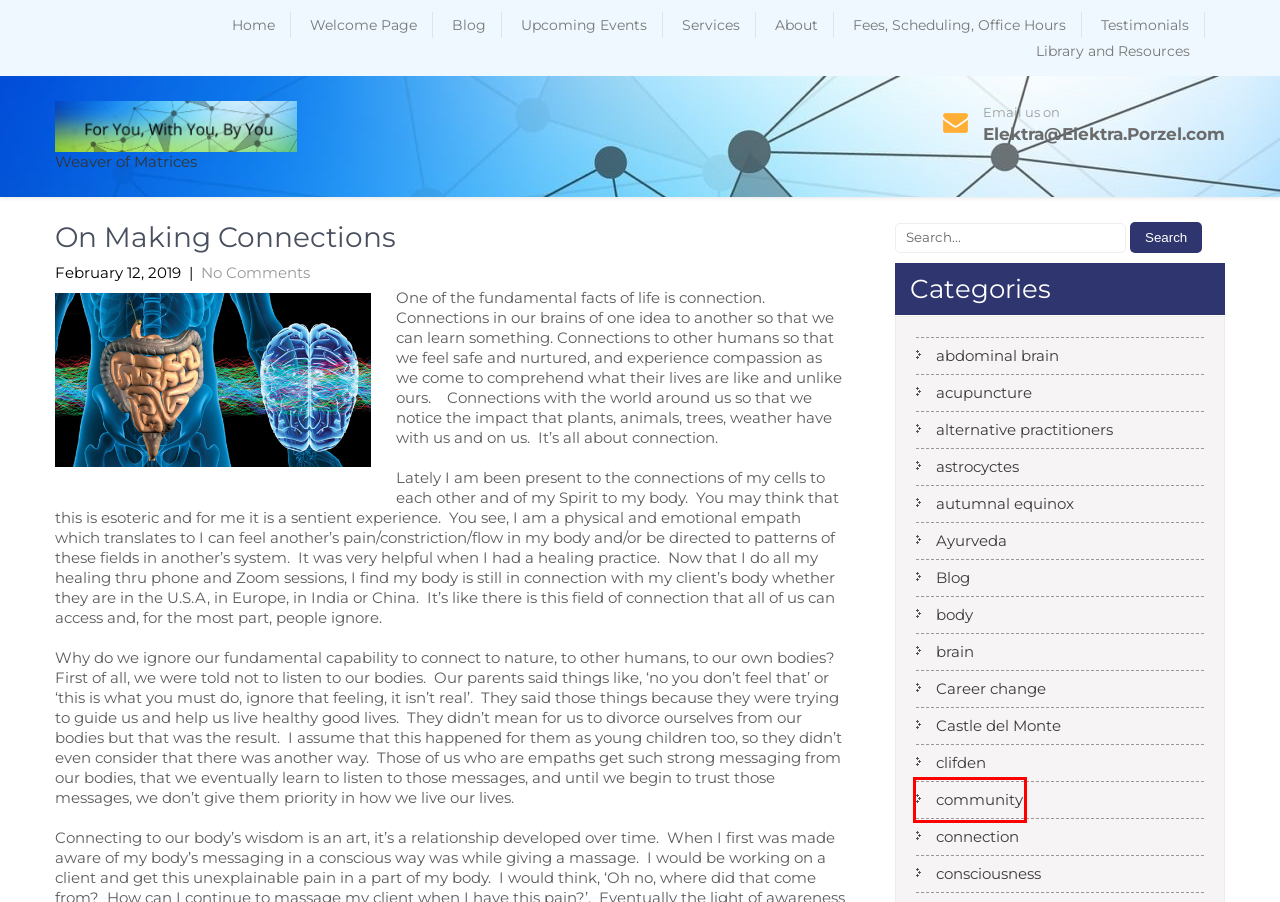Look at the screenshot of the webpage and find the element within the red bounding box. Choose the webpage description that best fits the new webpage that will appear after clicking the element. Here are the candidates:
A. Upcoming Events - ElektraPorzel.com
B. clifden Archives - ElektraPorzel.com
C. brain Archives - ElektraPorzel.com
D. alternative practitioners Archives - ElektraPorzel.com
E. body Archives - ElektraPorzel.com
F. Castle del Monte Archives - ElektraPorzel.com
G. autumnal equinox Archives - ElektraPorzel.com
H. community Archives - ElektraPorzel.com

H